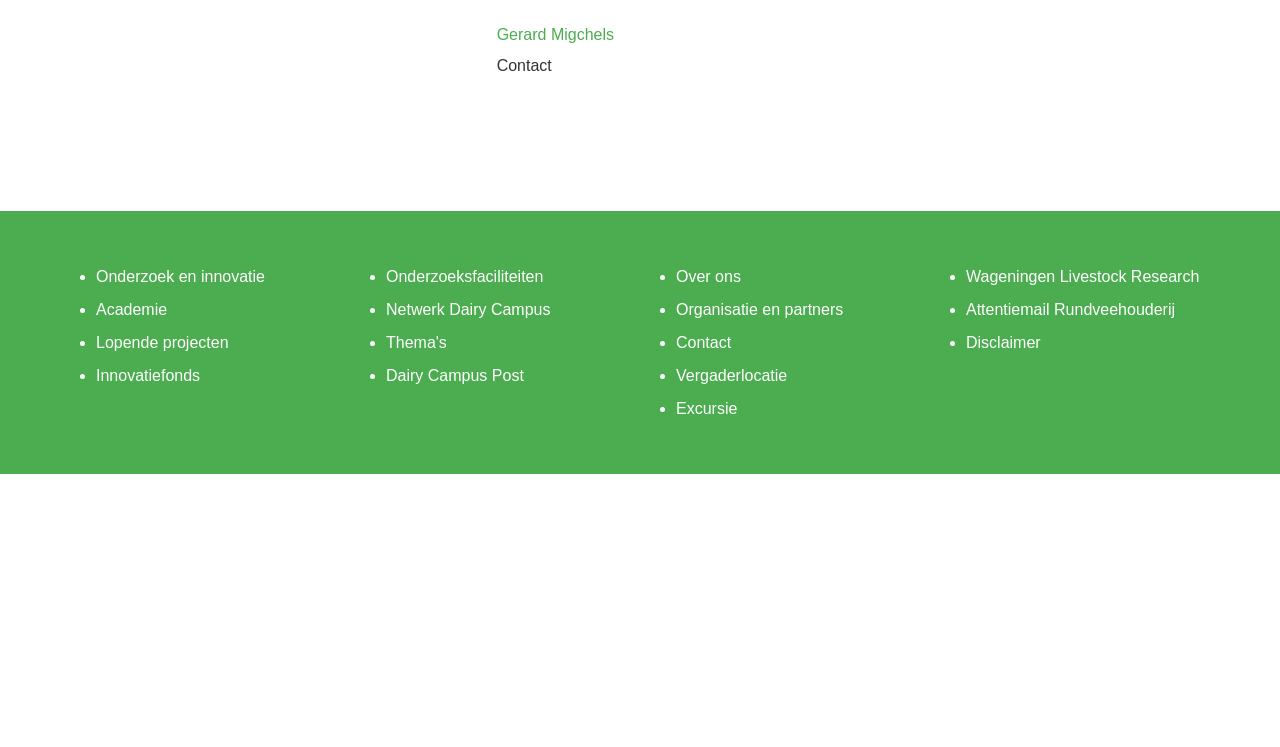Please locate the clickable area by providing the bounding box coordinates to follow this instruction: "Learn about Lopende projecten".

[0.075, 0.448, 0.179, 0.47]